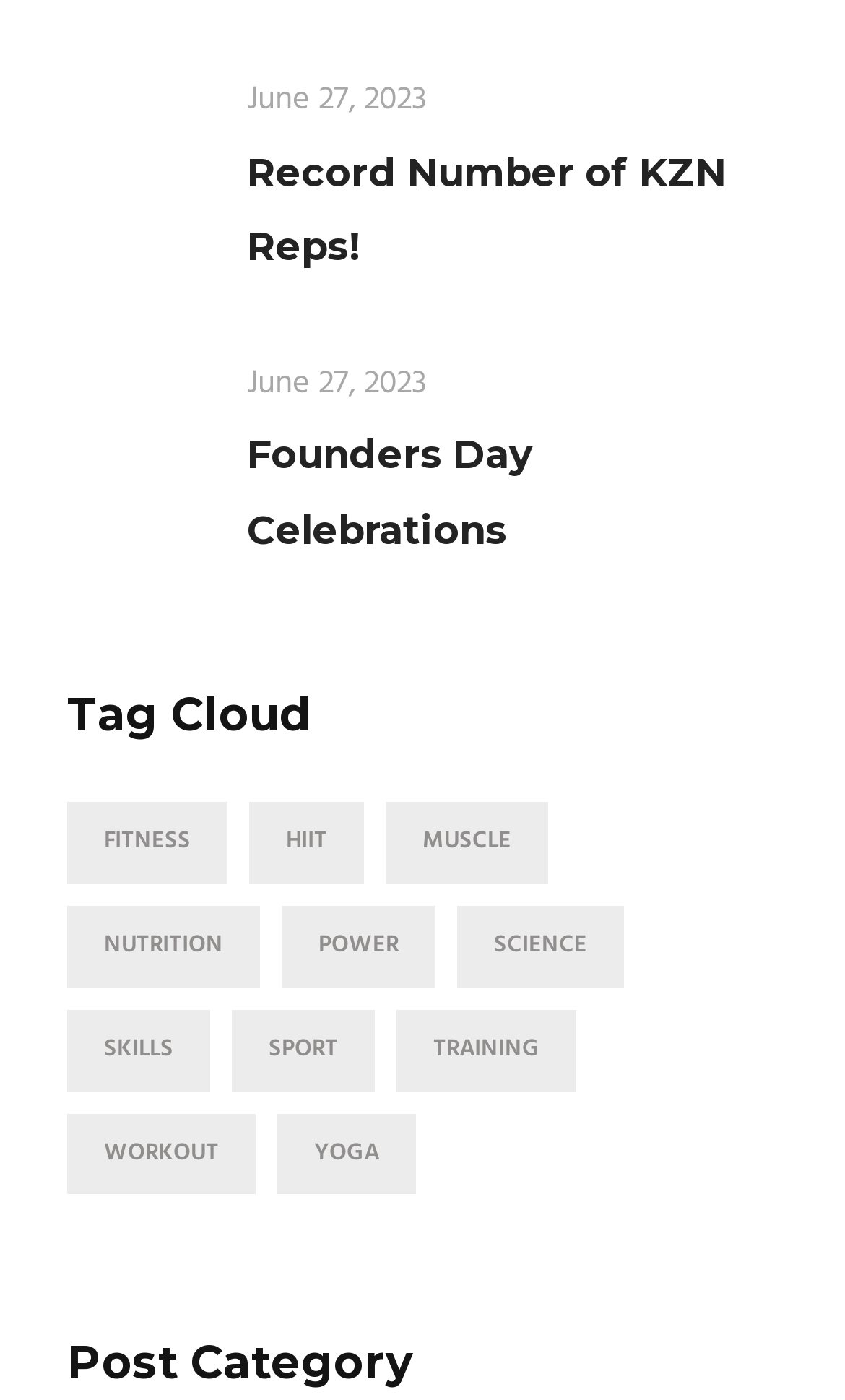Pinpoint the bounding box coordinates of the clickable element needed to complete the instruction: "Click the share button". The coordinates should be provided as four float numbers between 0 and 1: [left, top, right, bottom].

None